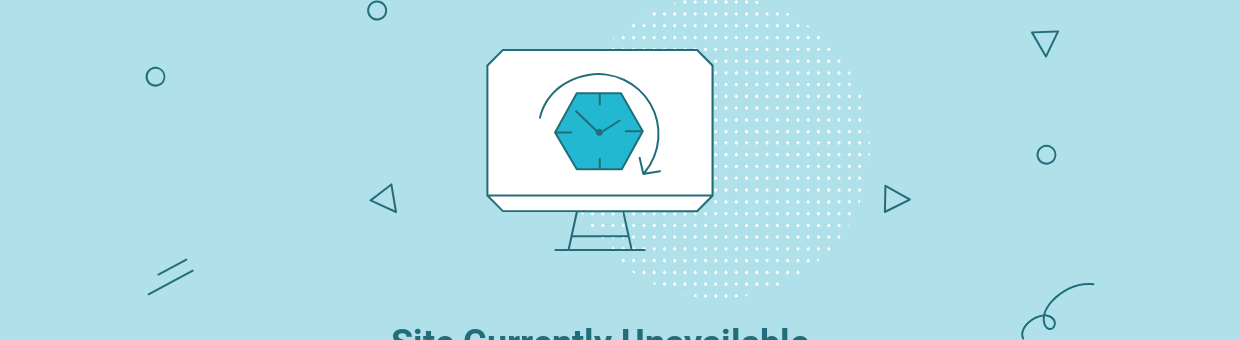What shape is within the computer monitor?
Please provide a comprehensive answer to the question based on the webpage screenshot.

According to the caption, an illustration of a computer monitor with a stylized hexagon and clock within it symbolizes downtime or maintenance, which means that the shape within the computer monitor is a stylized hexagon.